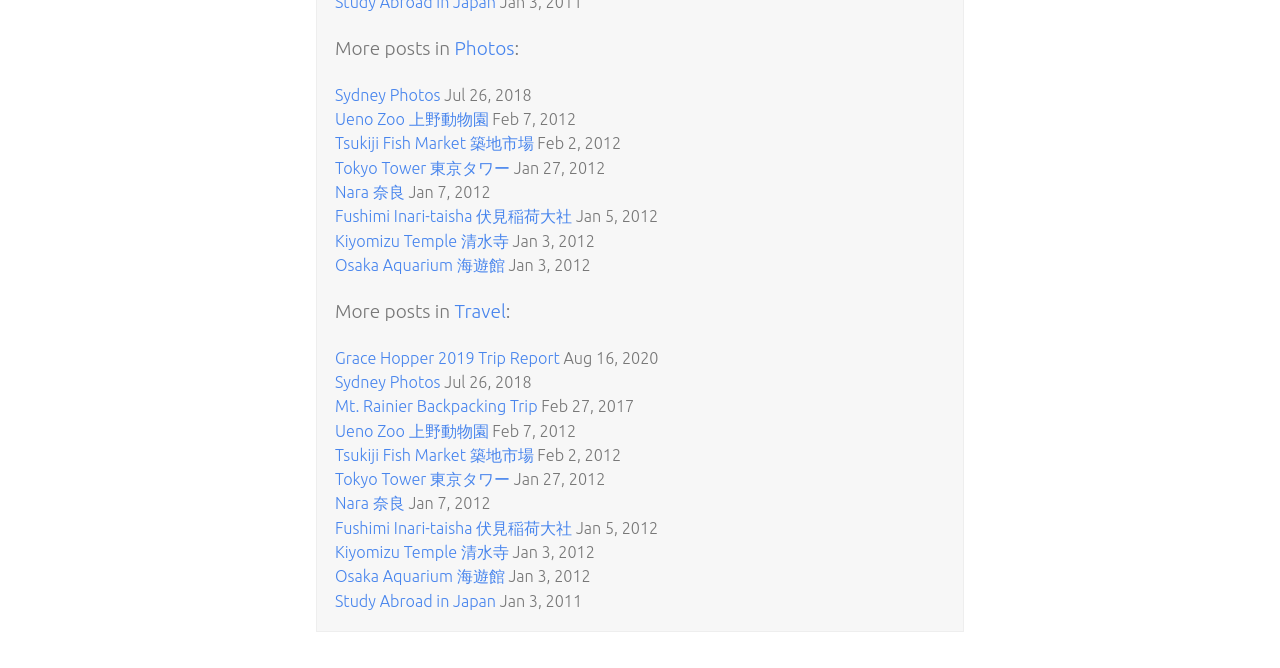What is the date of the post 'Tokyo Tower 東京タワー'?
From the image, respond with a single word or phrase.

Jan 27, 2012